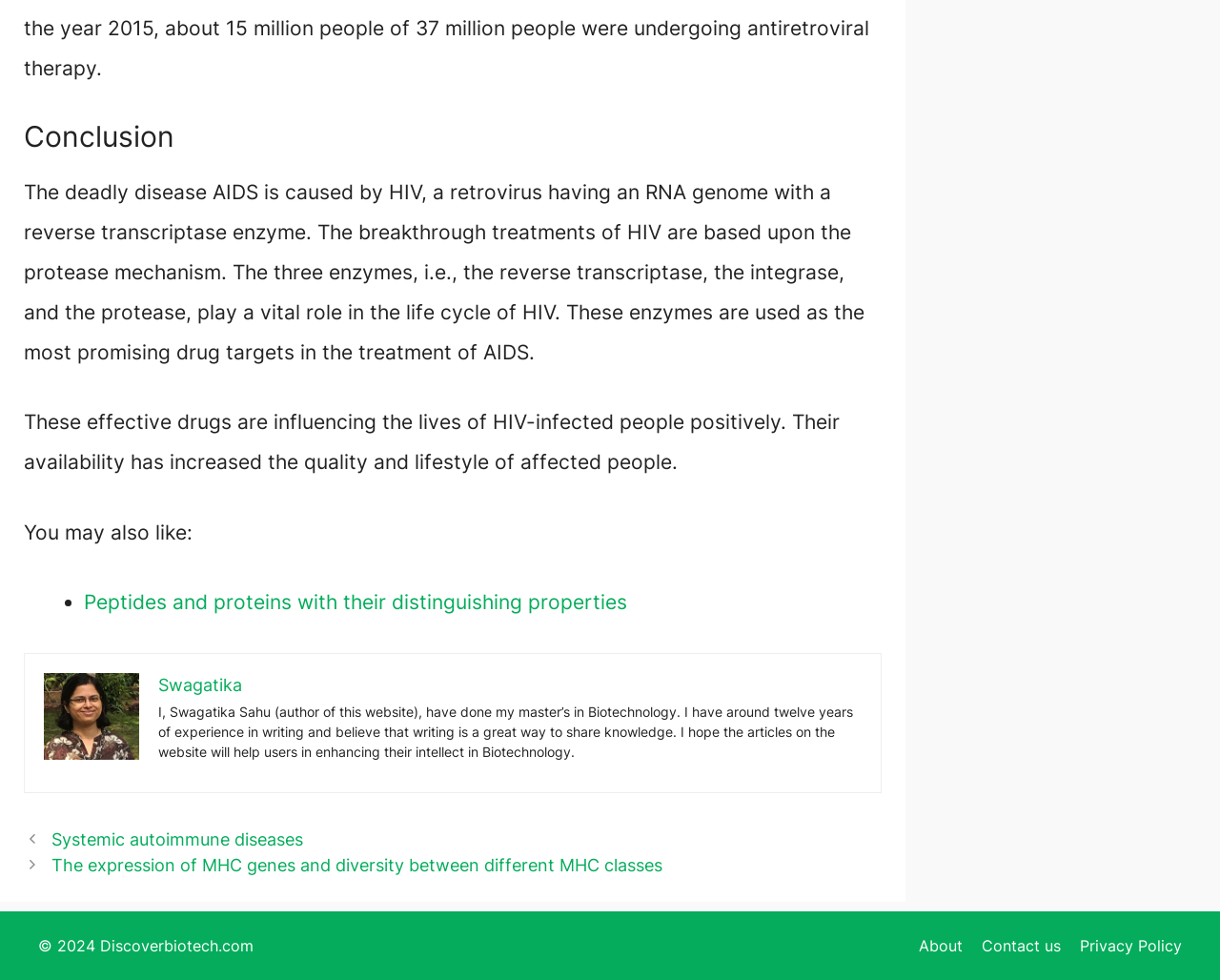Based on the element description Privacy Policy, identify the bounding box of the UI element in the given webpage screenshot. The coordinates should be in the format (top-left x, top-left y, bottom-right x, bottom-right y) and must be between 0 and 1.

[0.885, 0.956, 0.969, 0.975]